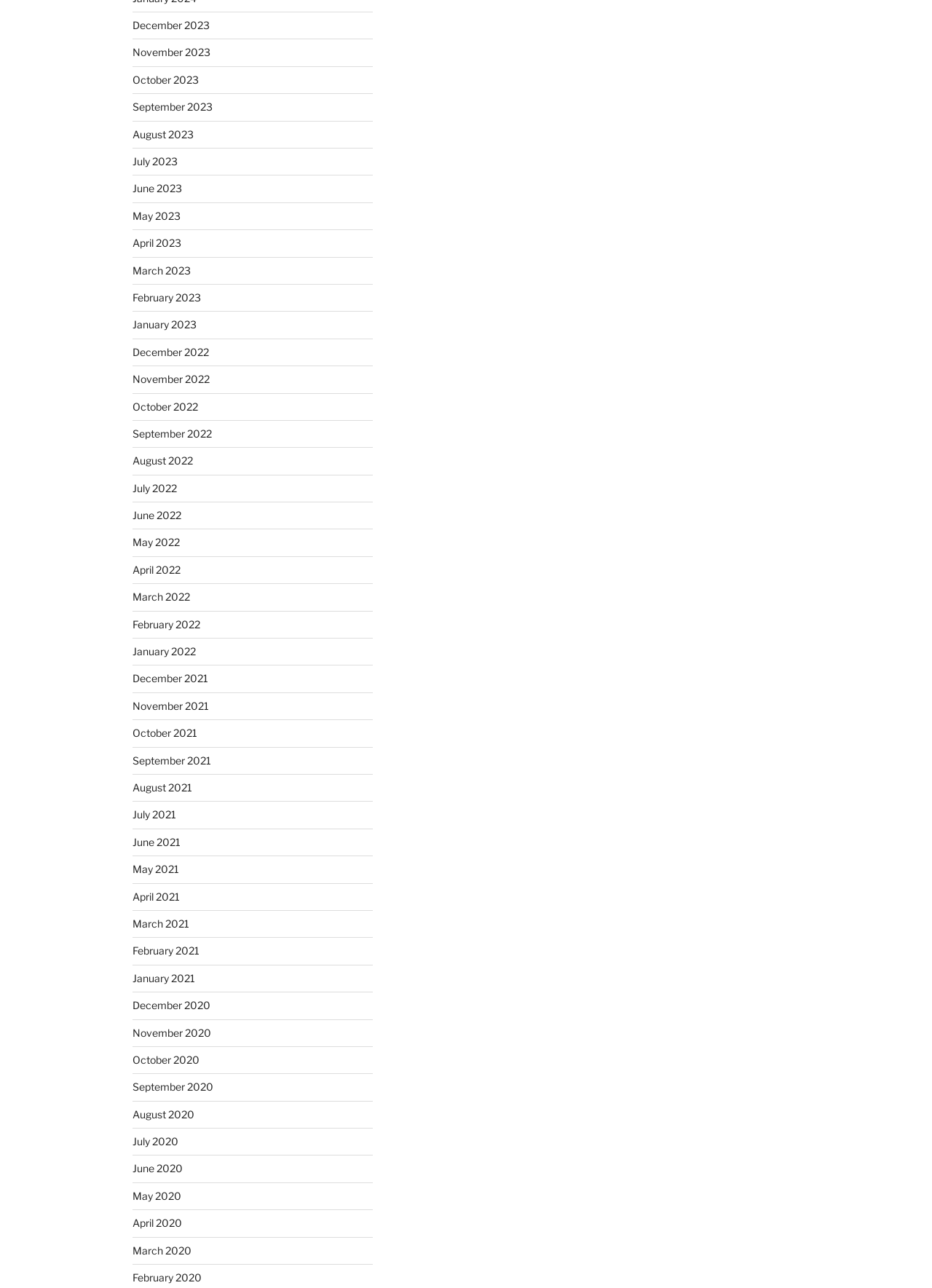Provide a brief response to the question below using one word or phrase:
How many months are listed in 2023?

12